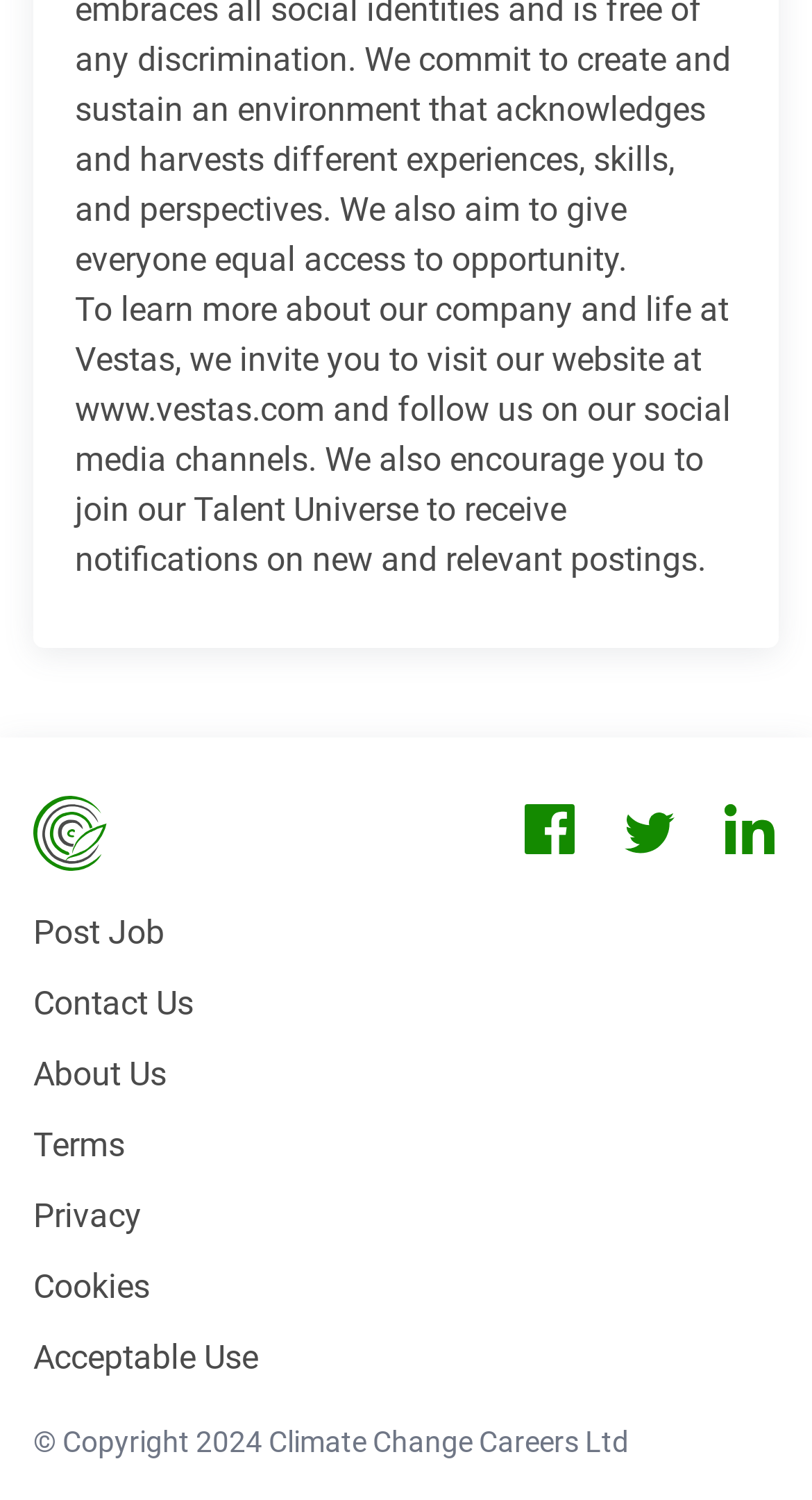What is the website URL mentioned in the text?
Using the picture, provide a one-word or short phrase answer.

www.vestas.com